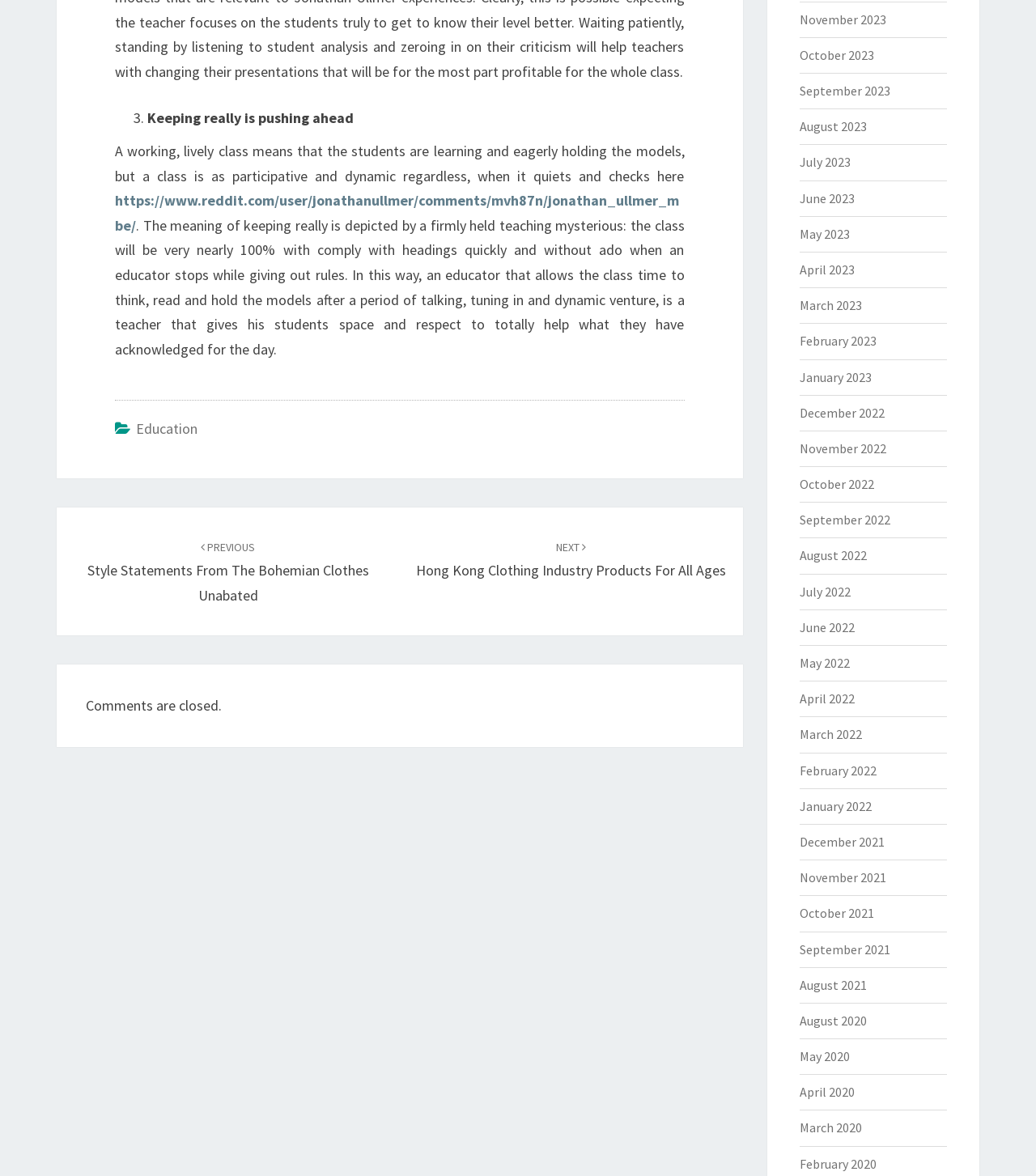Find the UI element described as: "Veteran Bios" and predict its bounding box coordinates. Ensure the coordinates are four float numbers between 0 and 1, [left, top, right, bottom].

None